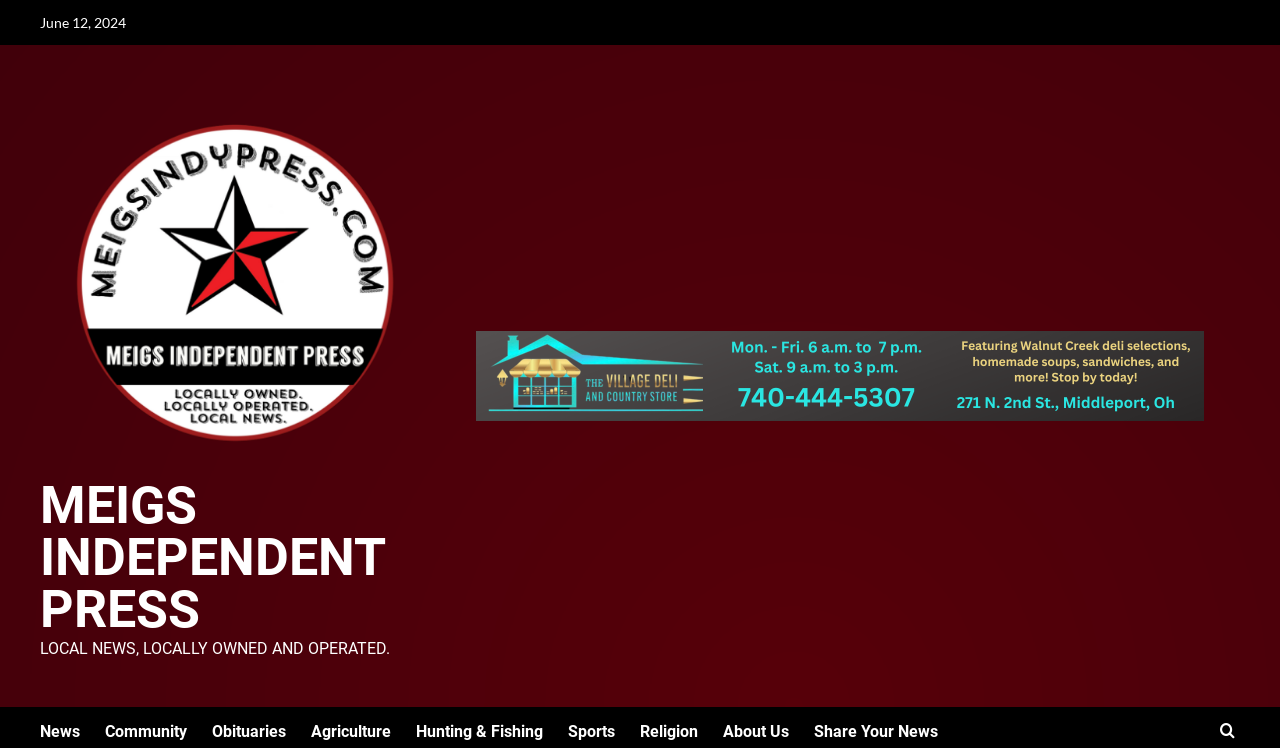Please determine the heading text of this webpage.

Drug Take Back Events Scheduled for October 28, 2023